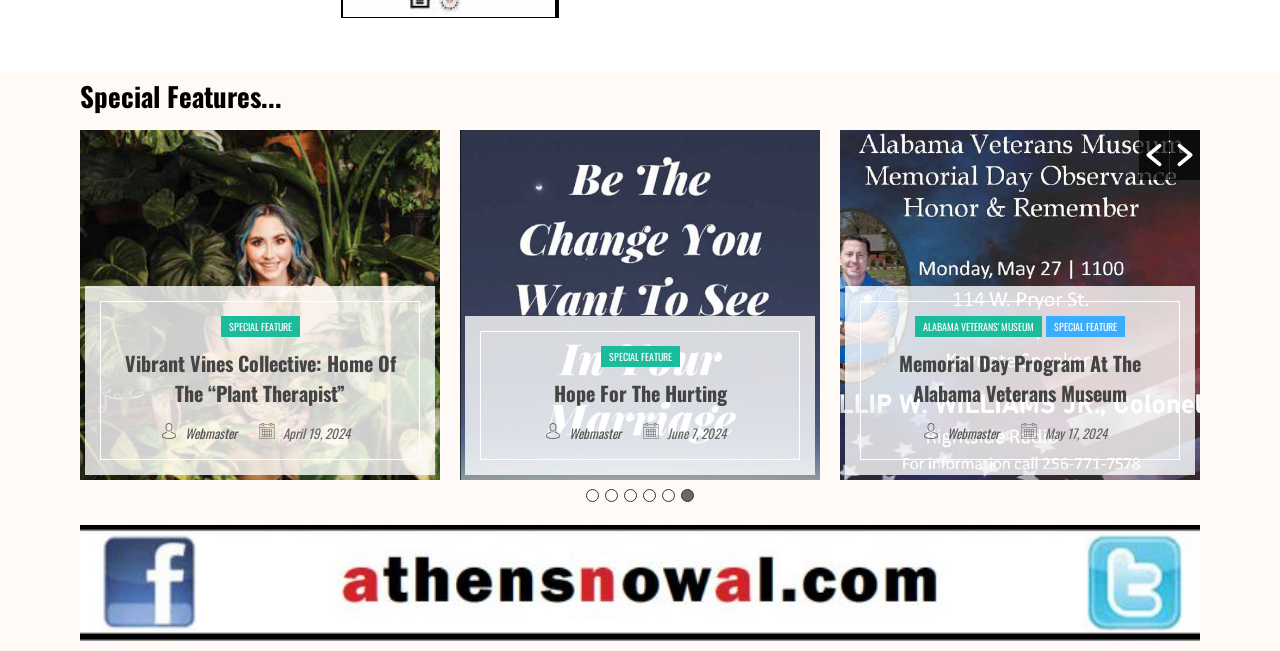Identify the bounding box coordinates for the element you need to click to achieve the following task: "Click the 'Vibrant Vines Collective: Home Of The “Plant Therapist”' link". The coordinates must be four float values ranging from 0 to 1, formatted as [left, top, right, bottom].

[0.029, 0.706, 0.31, 0.746]